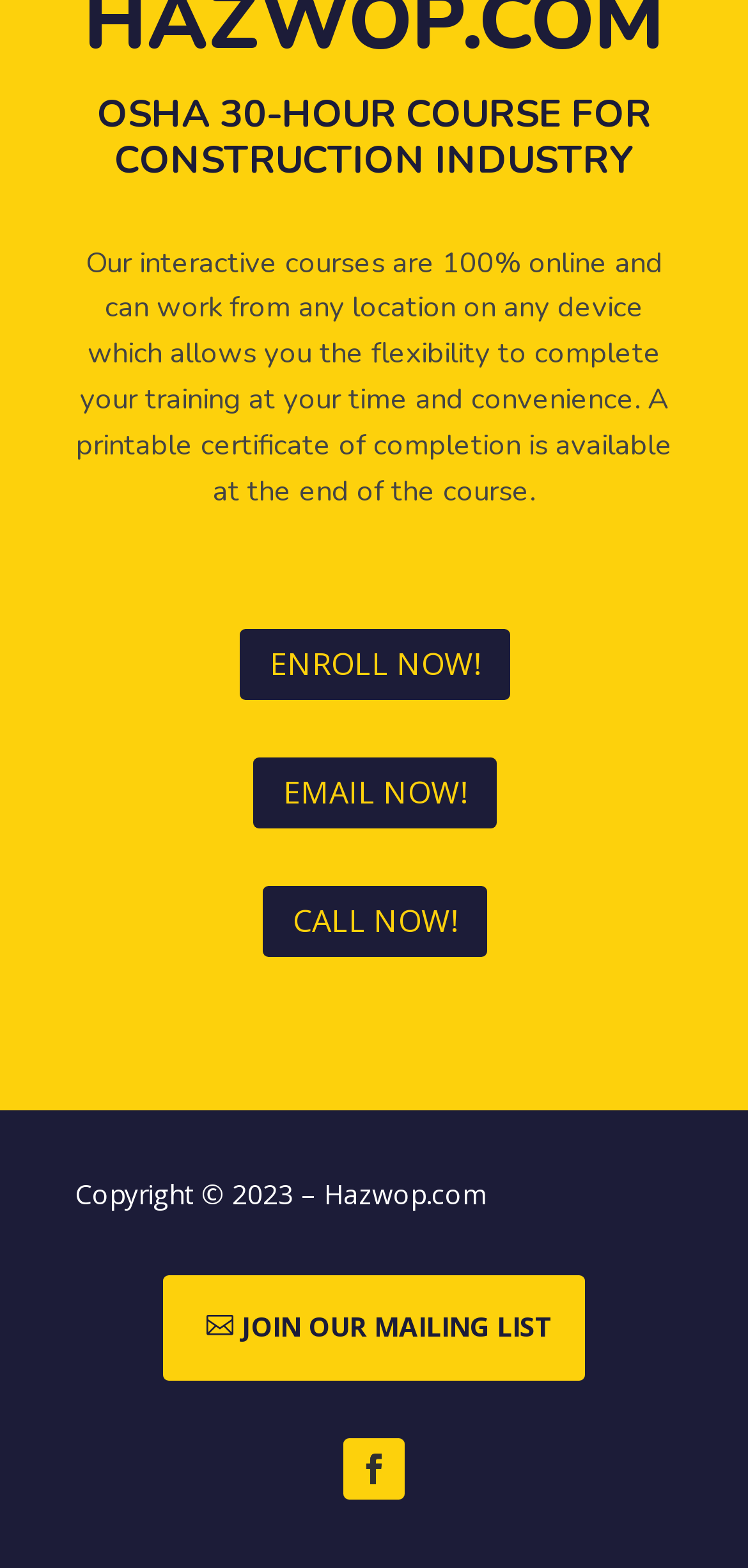What is the flexibility of the course?
Based on the image, give a concise answer in the form of a single word or short phrase.

complete at your time and convenience